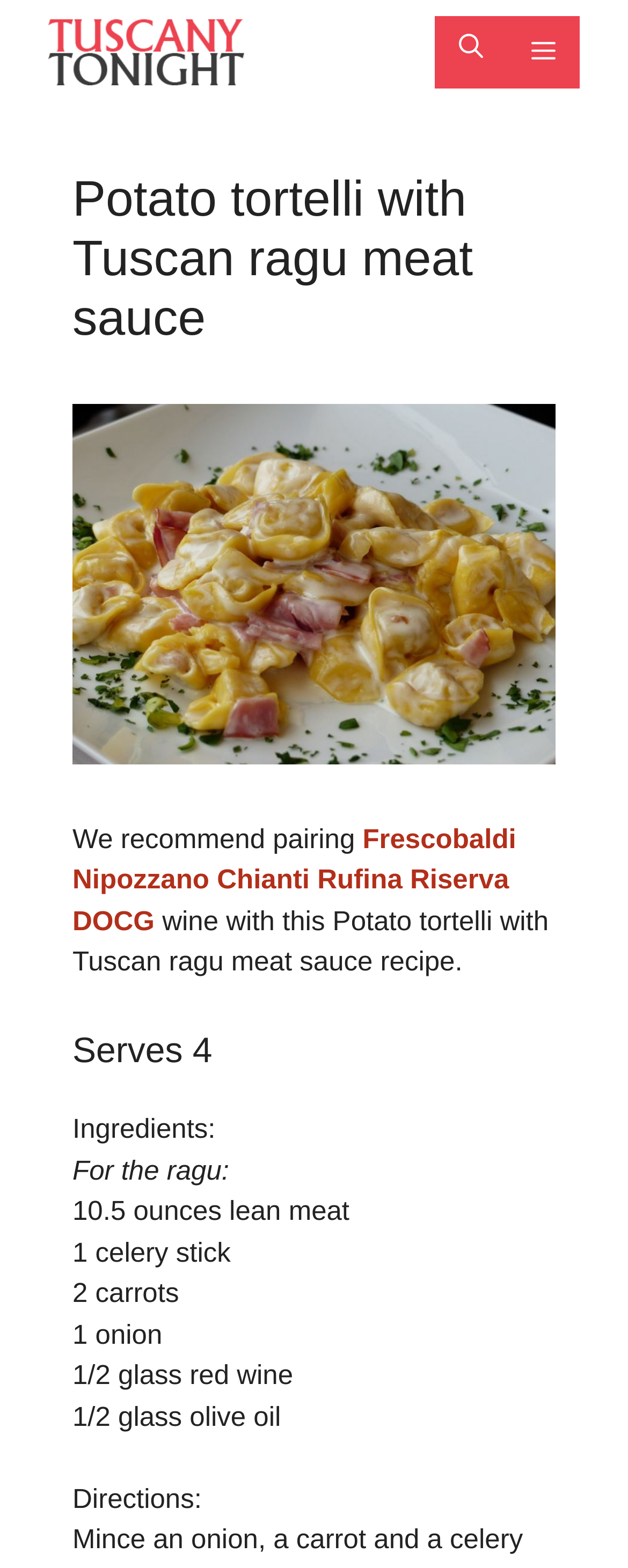Refer to the element description aria-label="Open Search Bar" and identify the corresponding bounding box in the screenshot. Format the coordinates as (top-left x, top-left y, bottom-right x, bottom-right y) with values in the range of 0 to 1.

[0.692, 0.01, 0.808, 0.056]